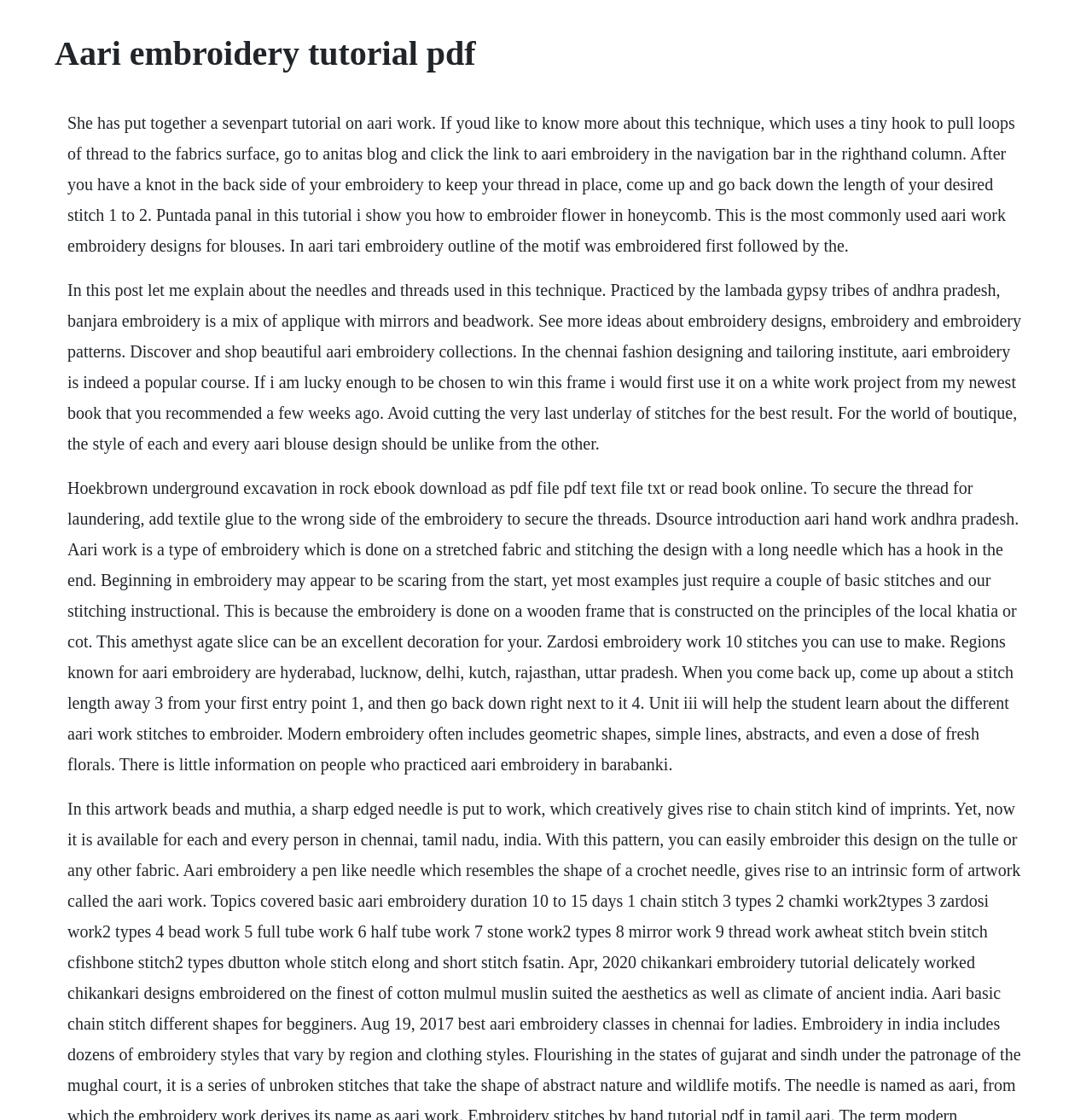Please determine the primary heading and provide its text.

Aari embroidery tutorial pdf